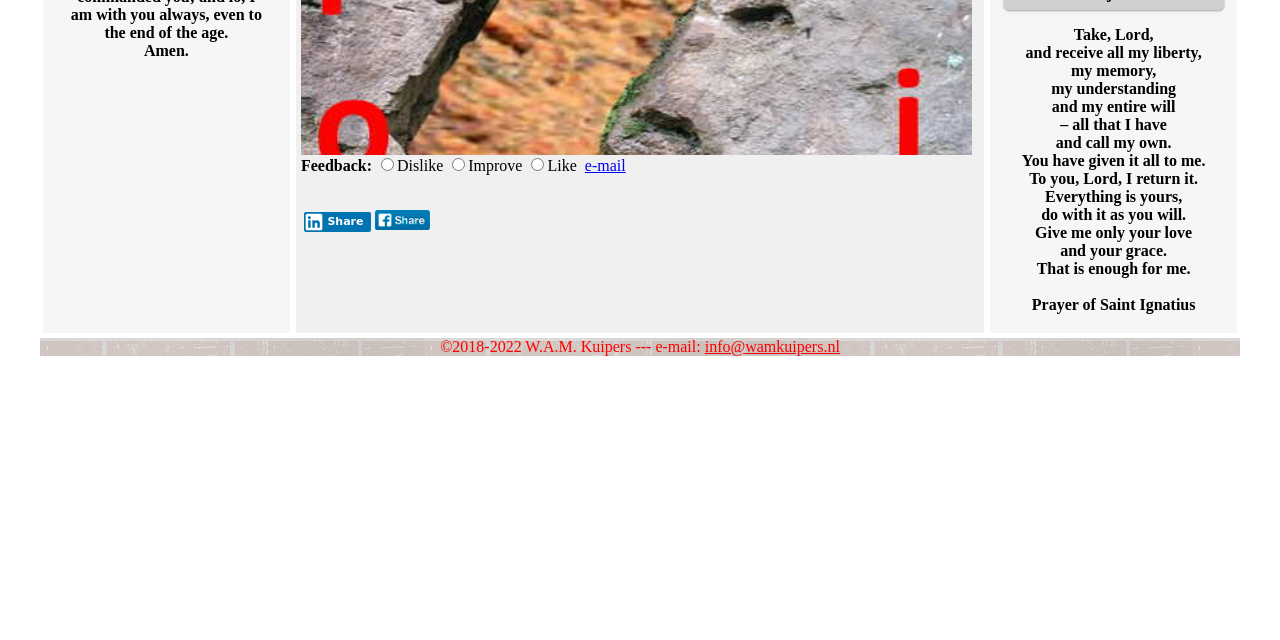Predict the bounding box coordinates of the UI element that matches this description: "Share". The coordinates should be in the format [left, top, right, bottom] with each value between 0 and 1.

[0.237, 0.331, 0.289, 0.362]